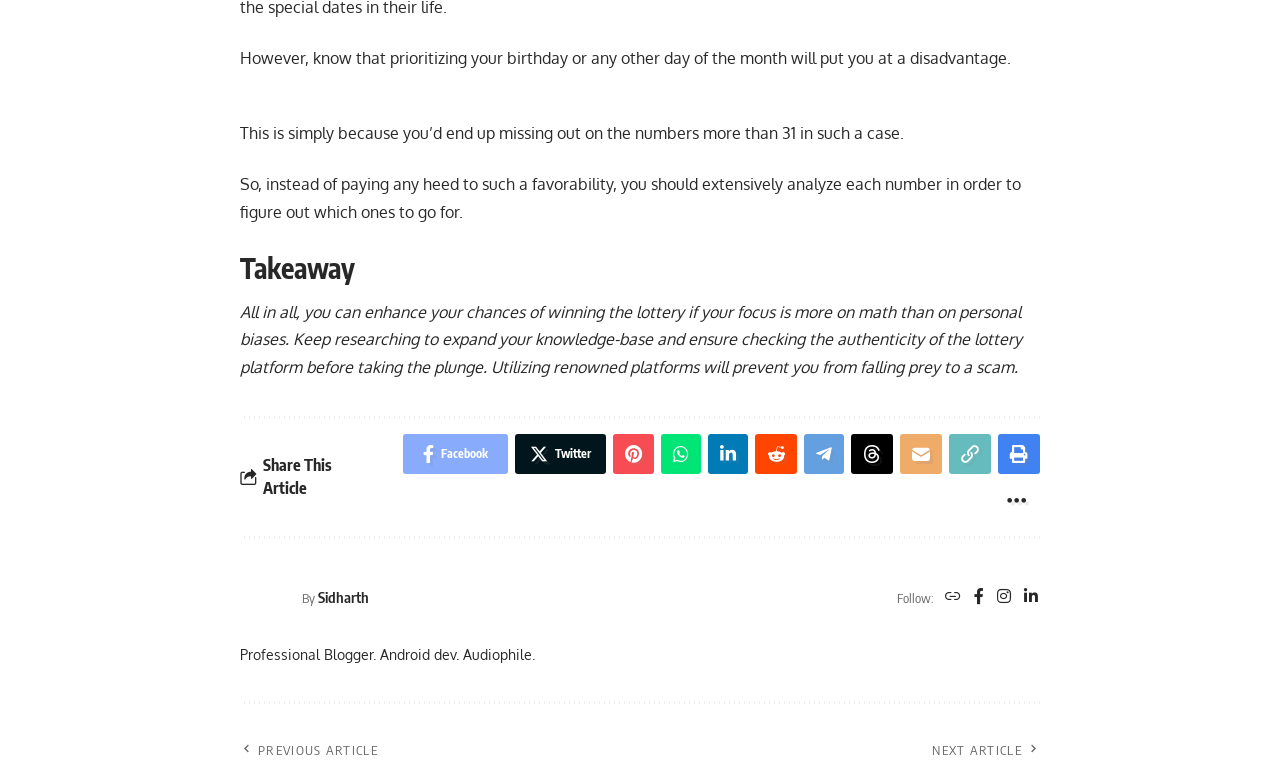Determine the bounding box coordinates of the area to click in order to meet this instruction: "Share the article on Twitter".

[0.402, 0.56, 0.473, 0.611]